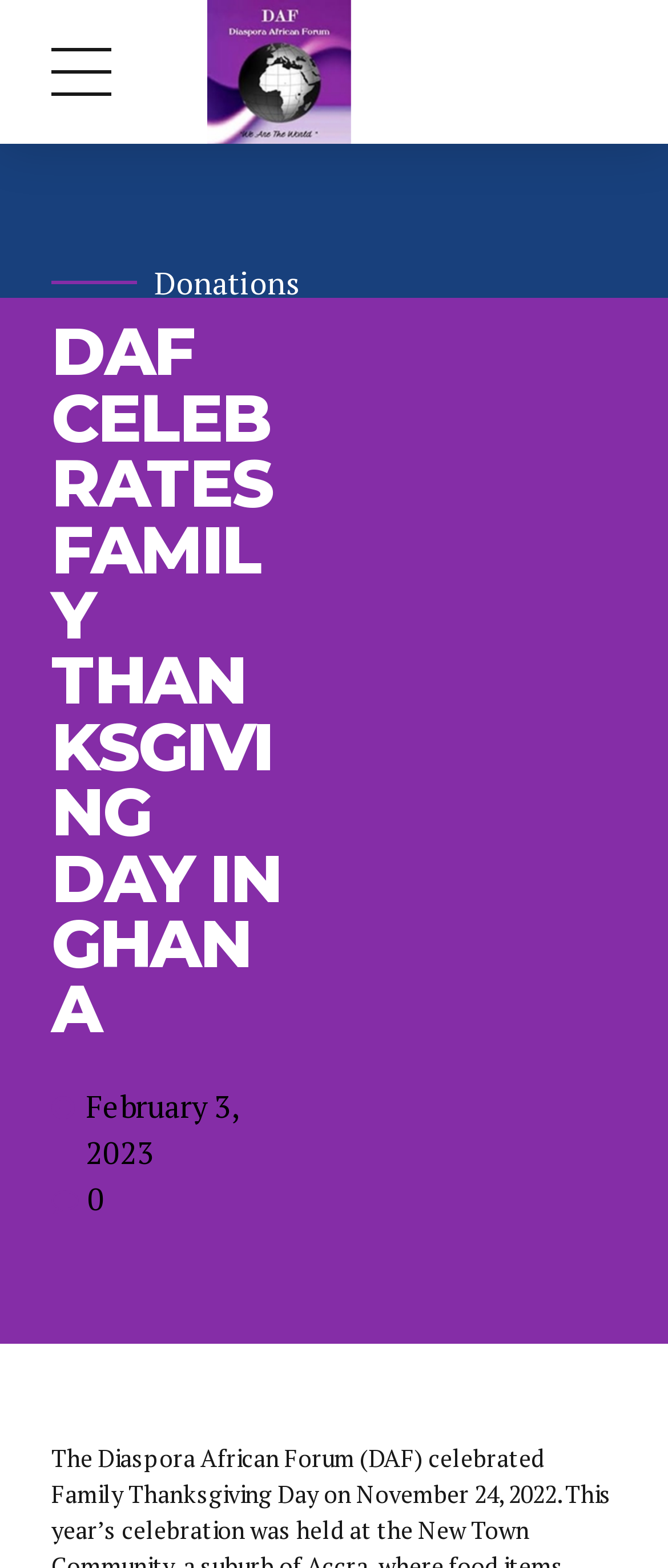Could you please study the image and provide a detailed answer to the question:
What is the theme of the article?

I inferred the theme of the article by reading the heading element, which mentions 'DAF CELEBRATES FAMILY THANKSGIVING DAY IN GHANA'.